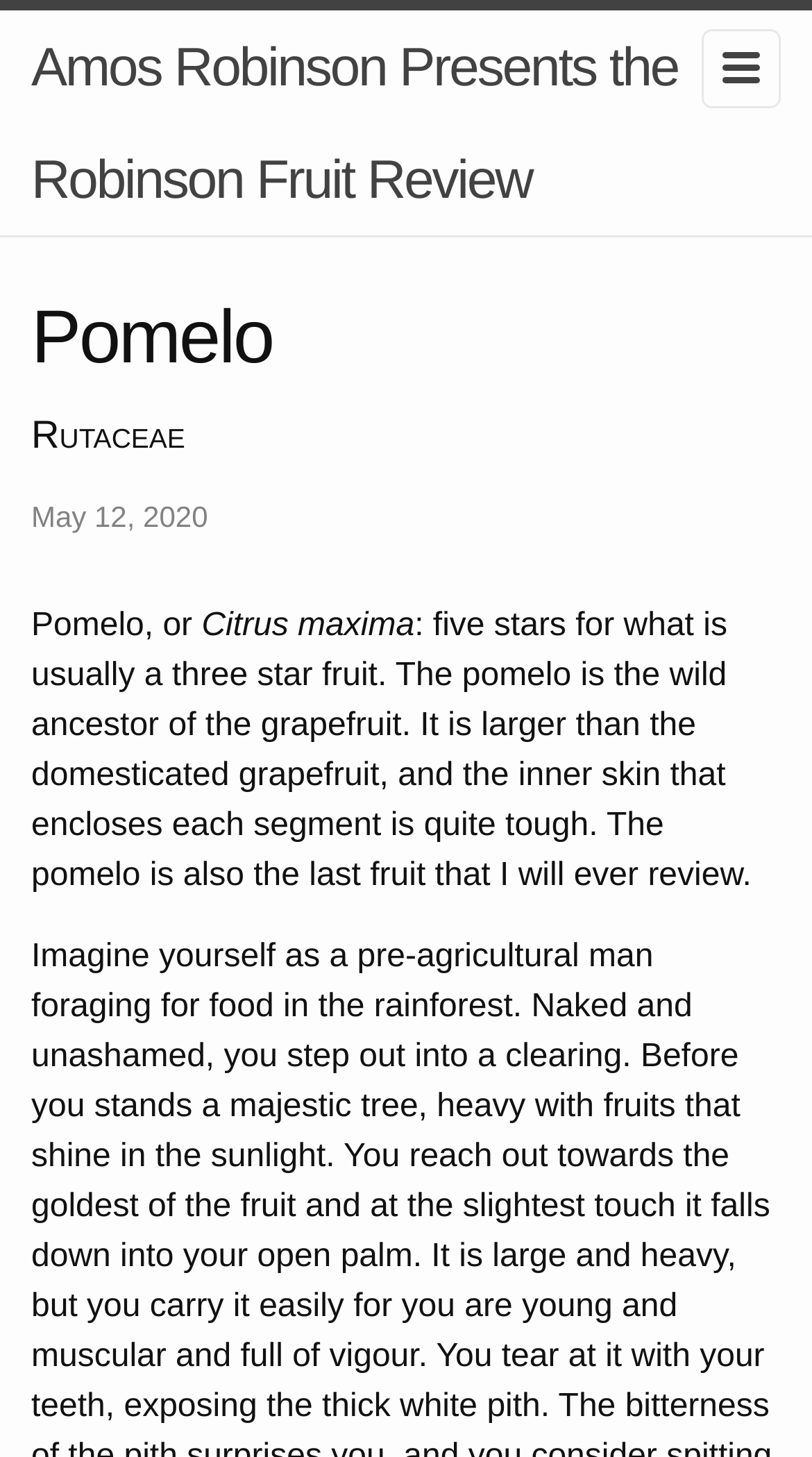What is the fruit related to?
Using the information from the image, give a concise answer in one word or a short phrase.

Grapefruit